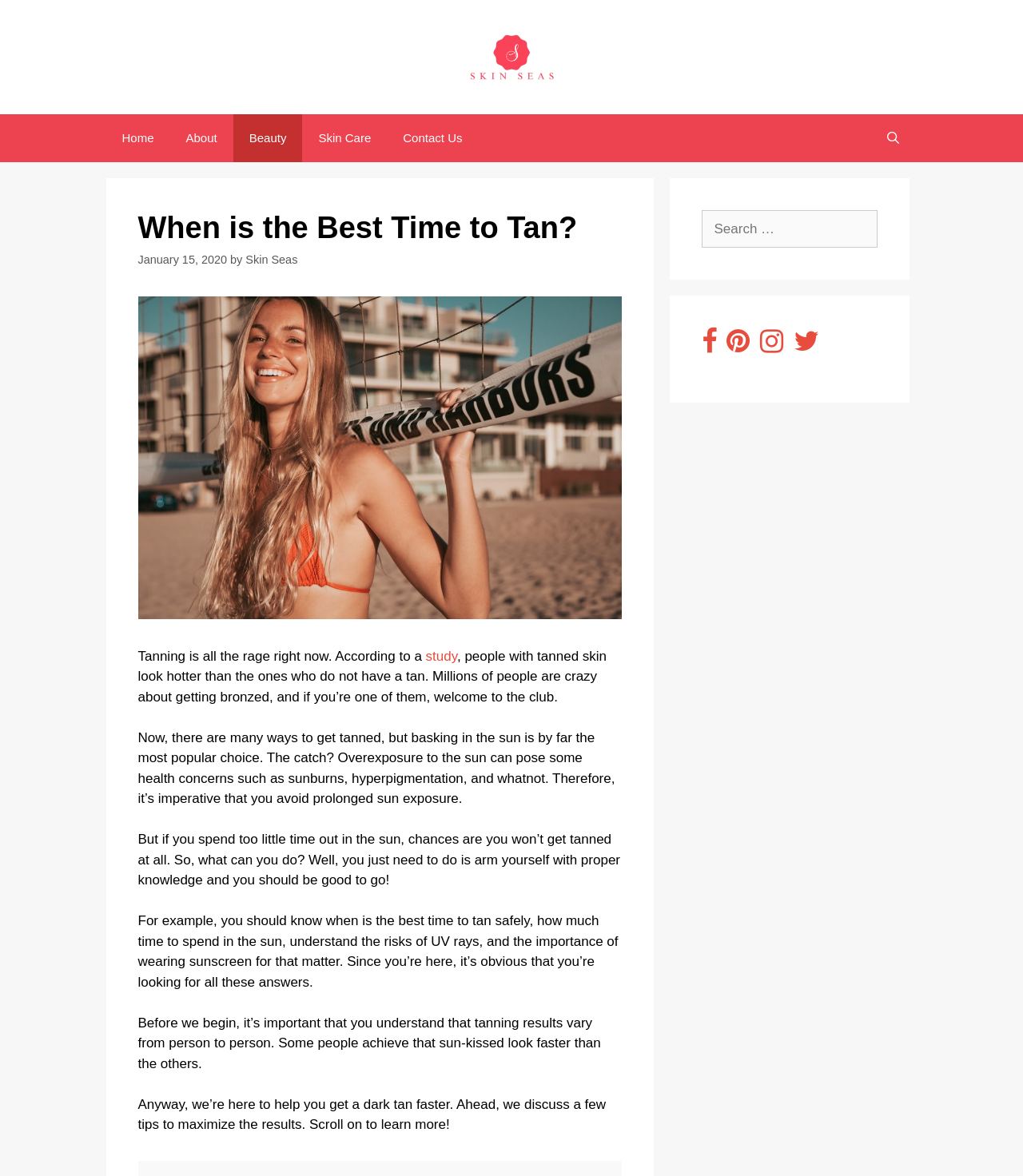Identify and generate the primary title of the webpage.

When is the Best Time to Tan?